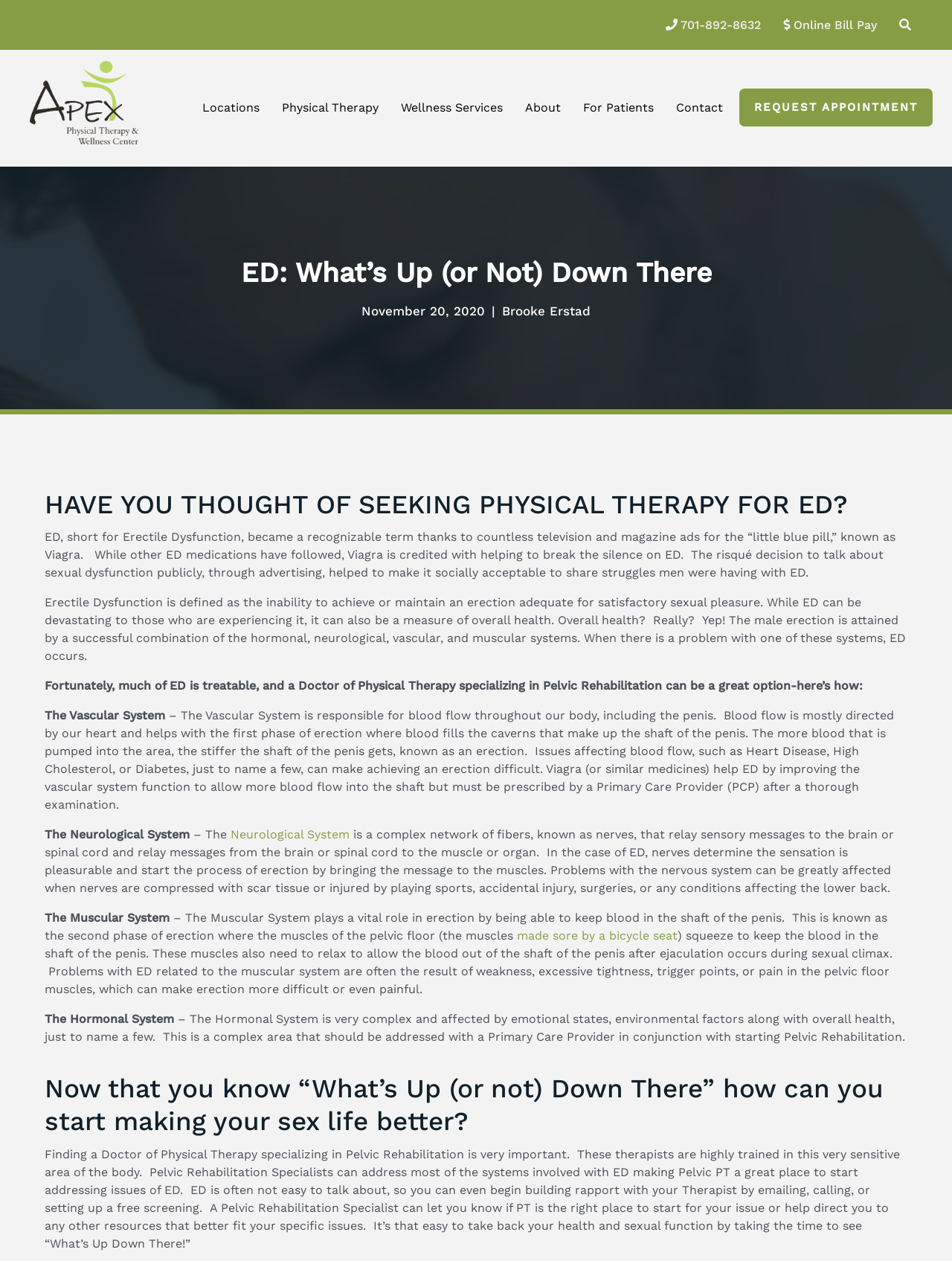Please find the bounding box for the UI component described as follows: "Contact".

[0.702, 0.075, 0.767, 0.096]